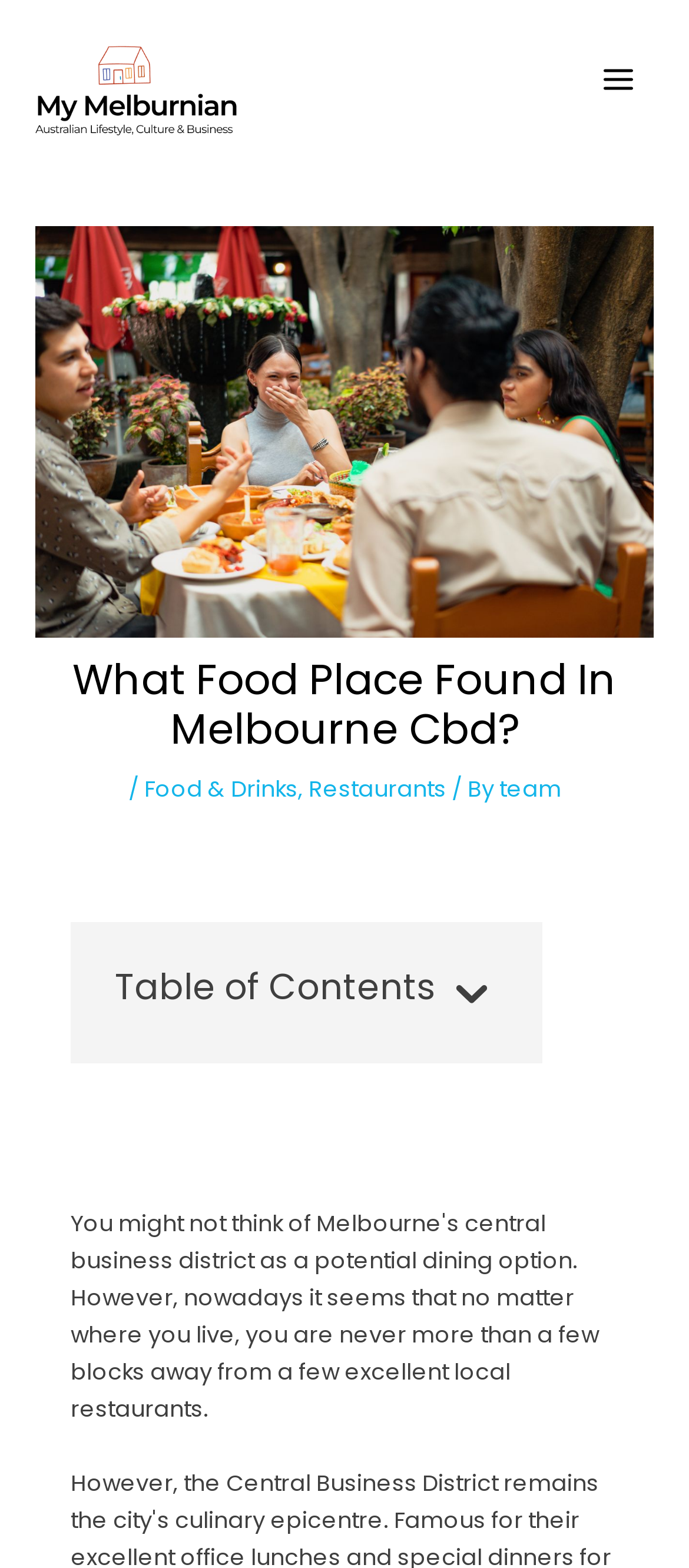Locate the UI element that matches the description team in the webpage screenshot. Return the bounding box coordinates in the format (top-left x, top-left y, bottom-right x, bottom-right y), with values ranging from 0 to 1.

[0.724, 0.493, 0.814, 0.512]